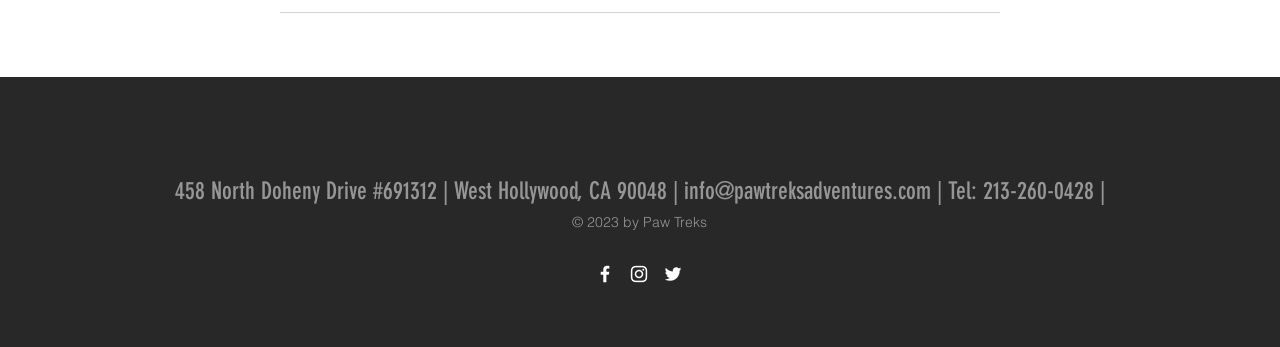Identify the bounding box of the UI component described as: "info@pawtreksadventures.com".

[0.534, 0.51, 0.727, 0.591]